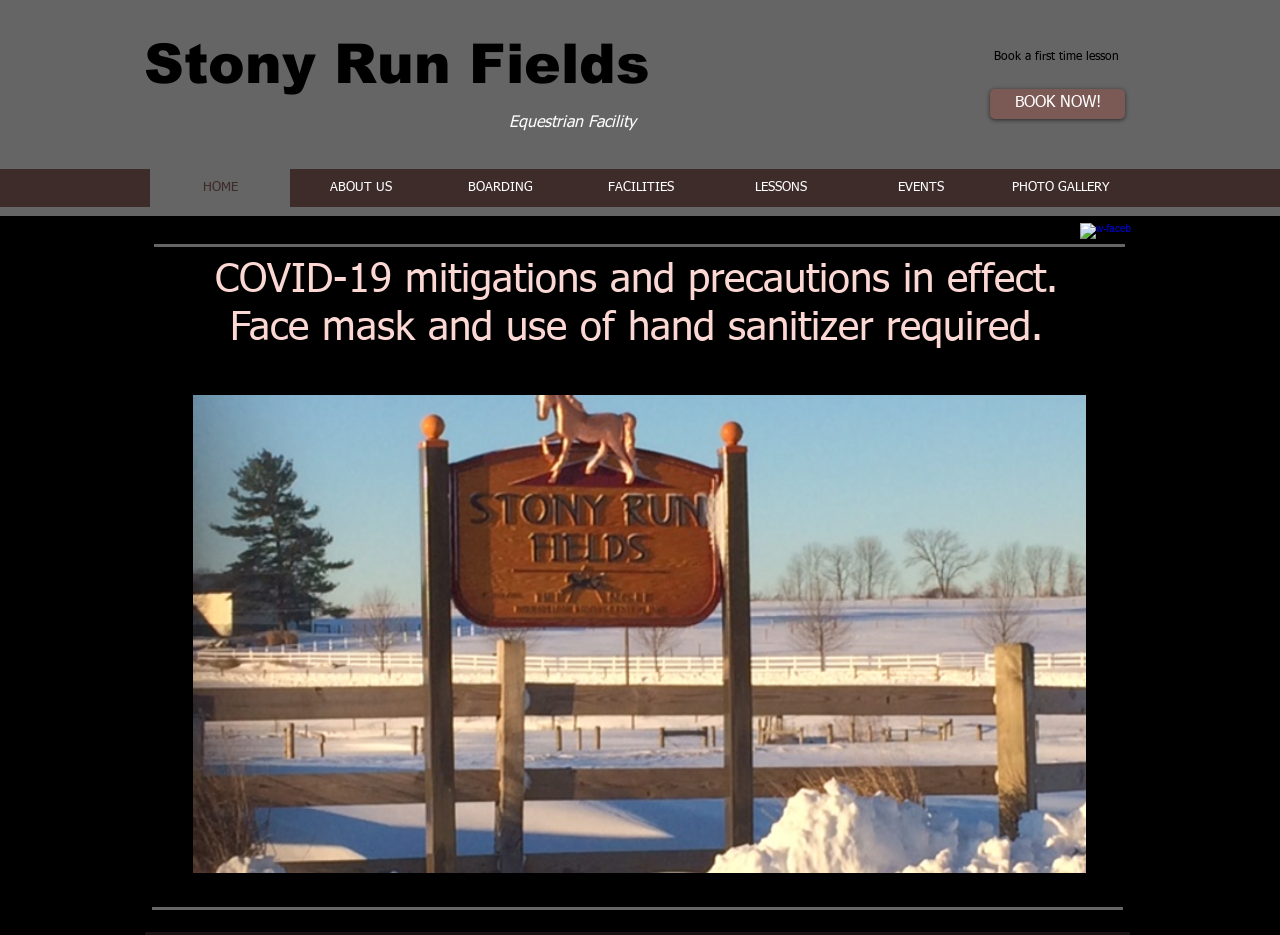What is the purpose of the 'Book a first time lesson' button?
Use the screenshot to answer the question with a single word or phrase.

To book a lesson